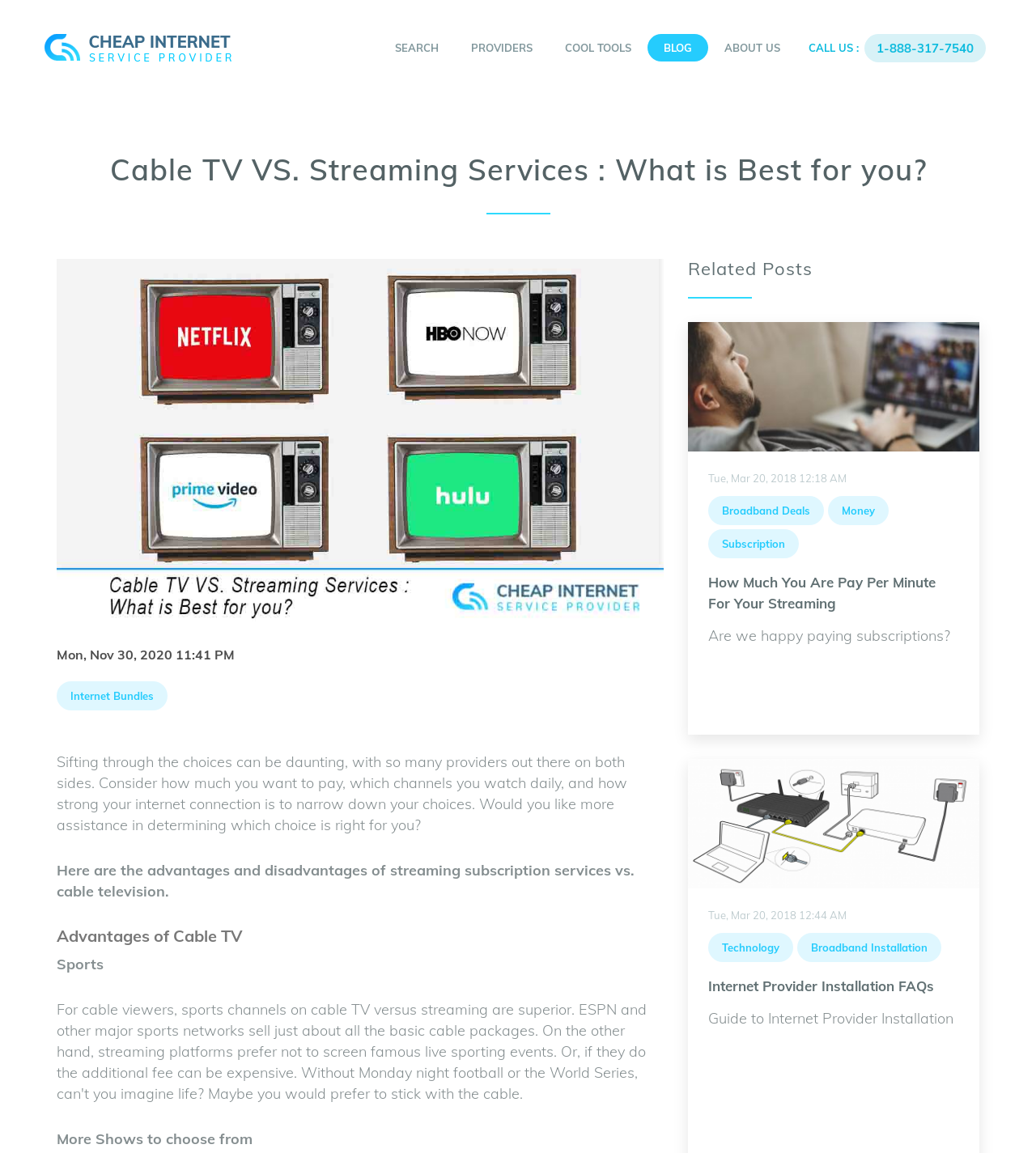What is the purpose of the 'CALL US :' section?
Answer the question based on the image using a single word or a brief phrase.

To provide a phone number